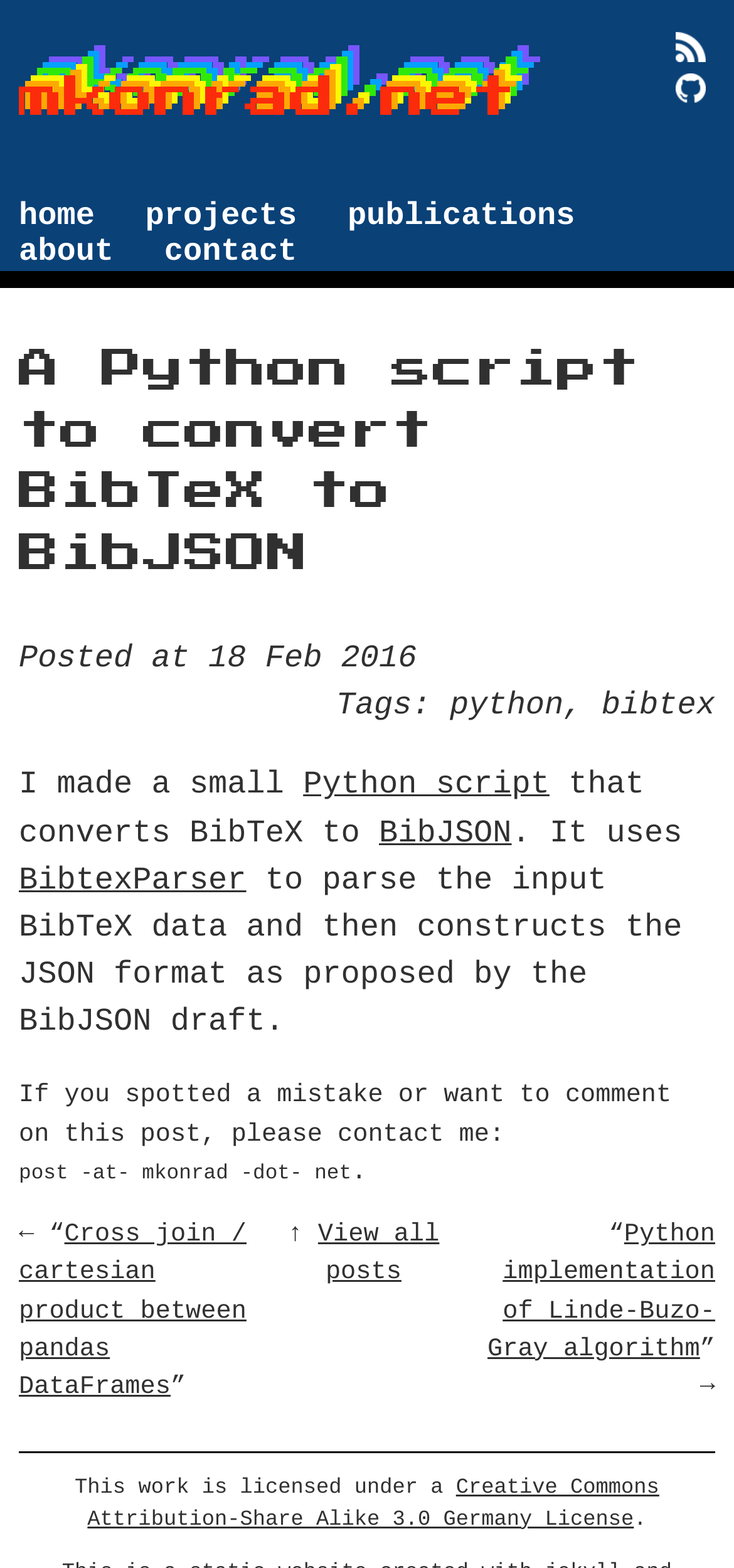Please determine the bounding box coordinates for the element that should be clicked to follow these instructions: "Learn about Further Afield".

None